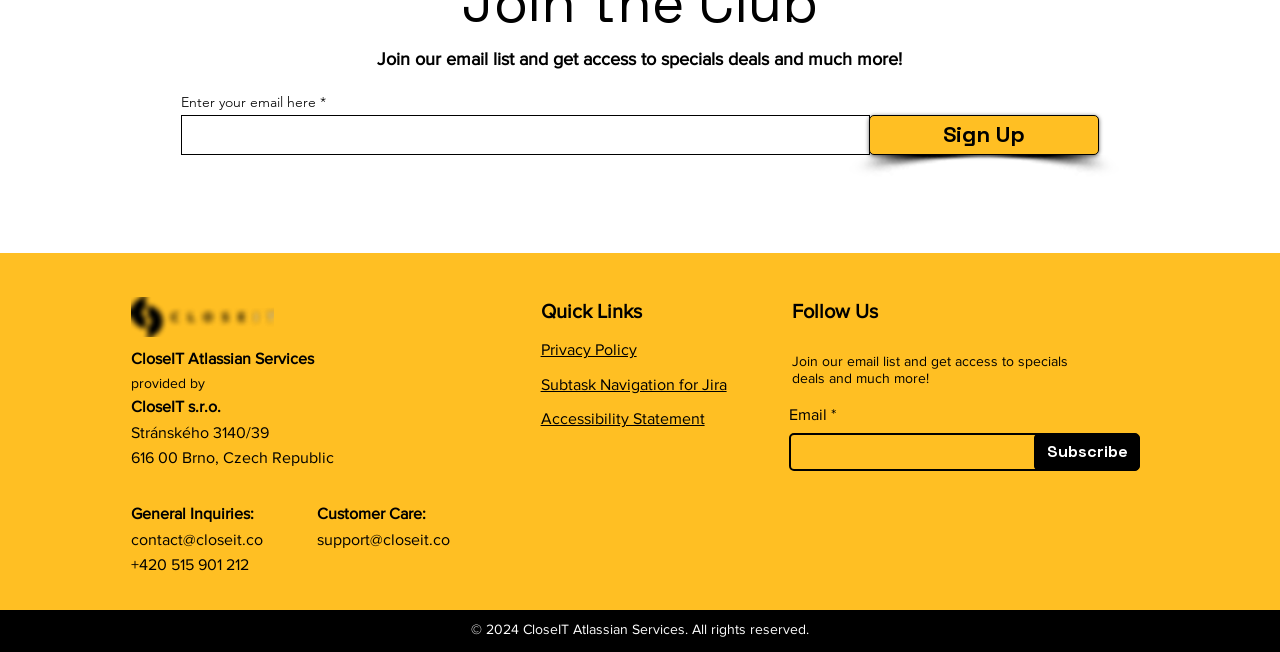Pinpoint the bounding box coordinates of the area that must be clicked to complete this instruction: "Contact CloseIT via email".

[0.102, 0.814, 0.205, 0.84]